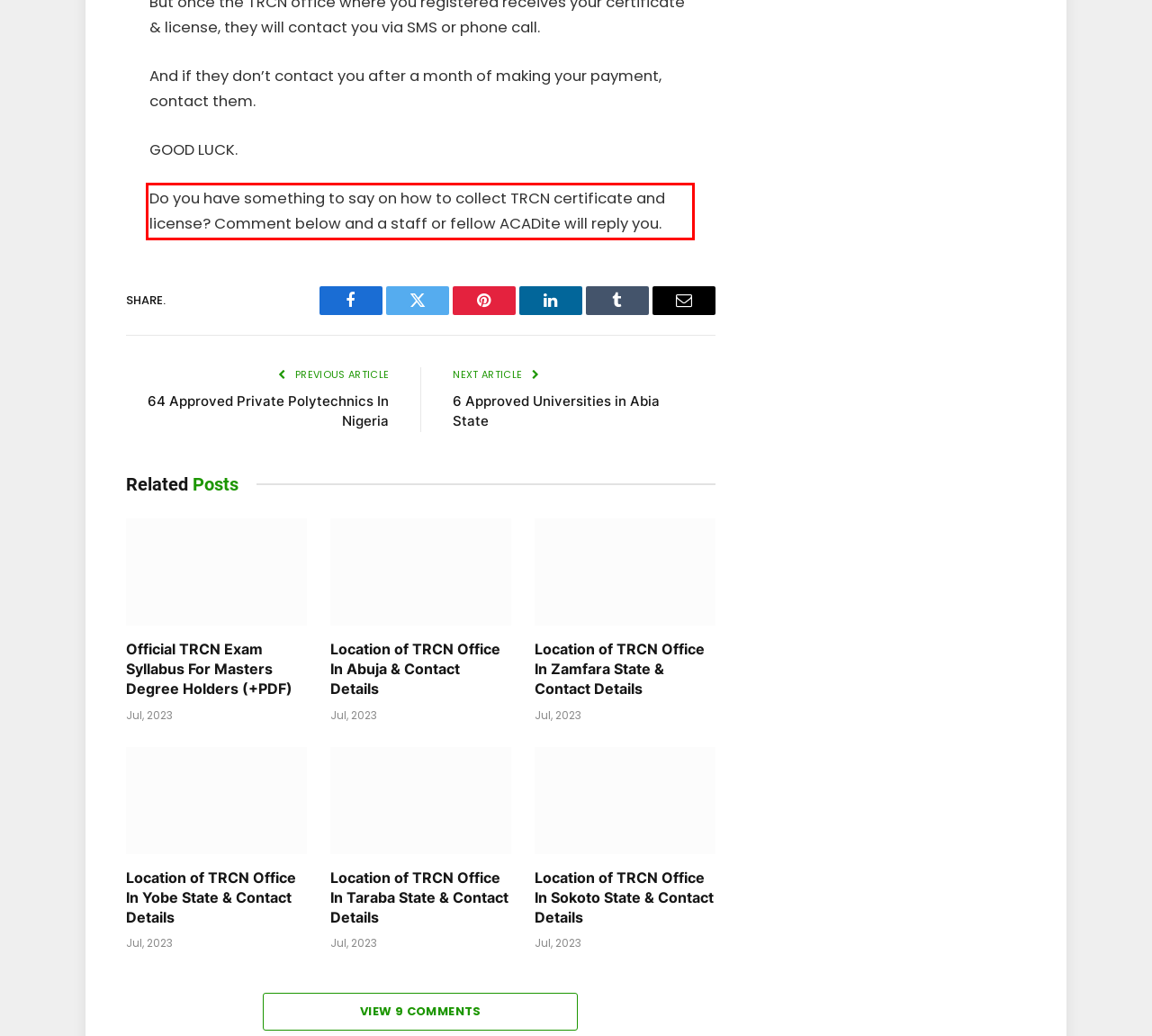Identify and extract the text within the red rectangle in the screenshot of the webpage.

Do you have something to say on how to collect TRCN certificate and license? Comment below and a staff or fellow ACADite will reply you.